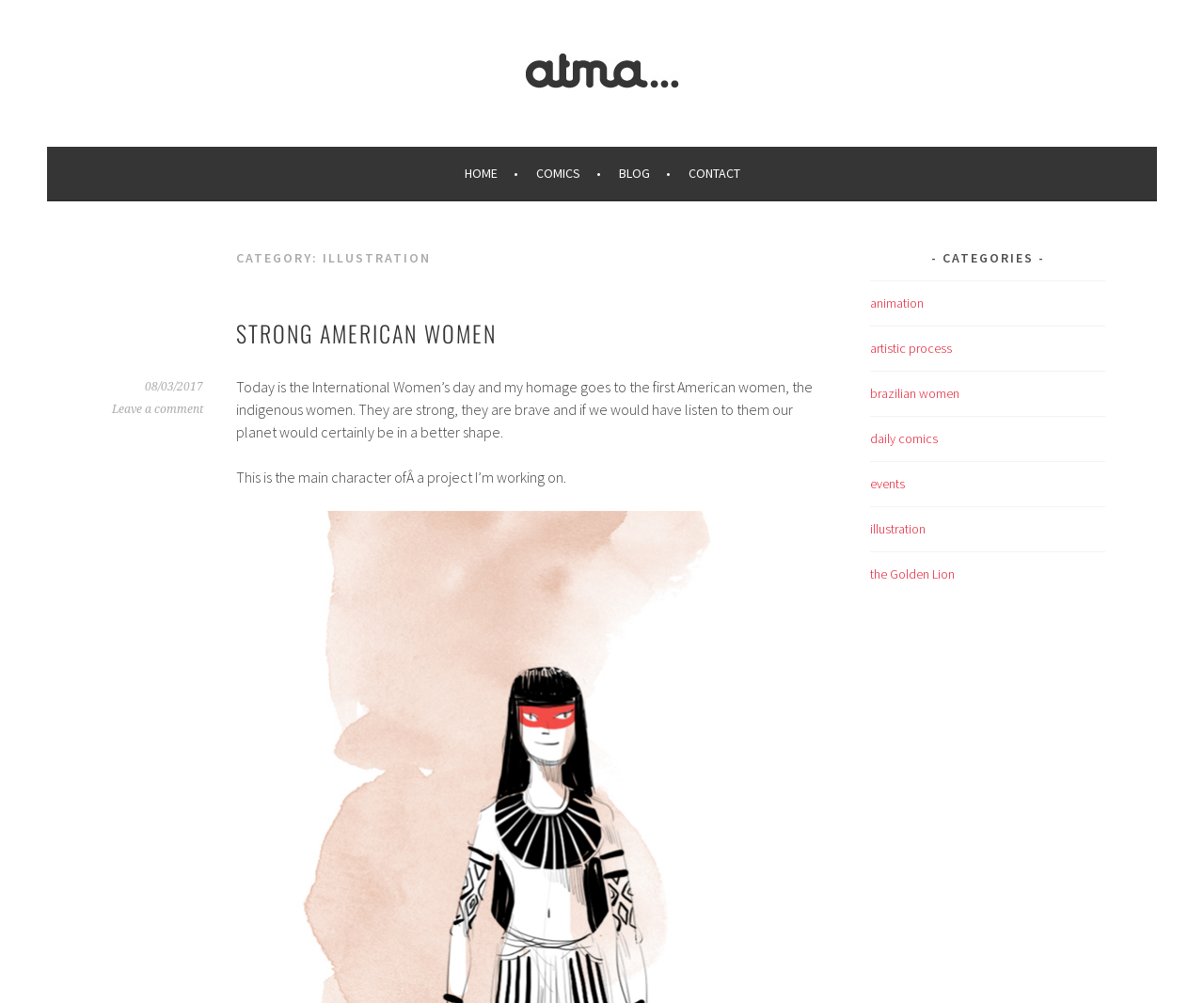Find the UI element described as: "the Golden Lion" and predict its bounding box coordinates. Ensure the coordinates are four float numbers between 0 and 1, [left, top, right, bottom].

[0.723, 0.564, 0.793, 0.58]